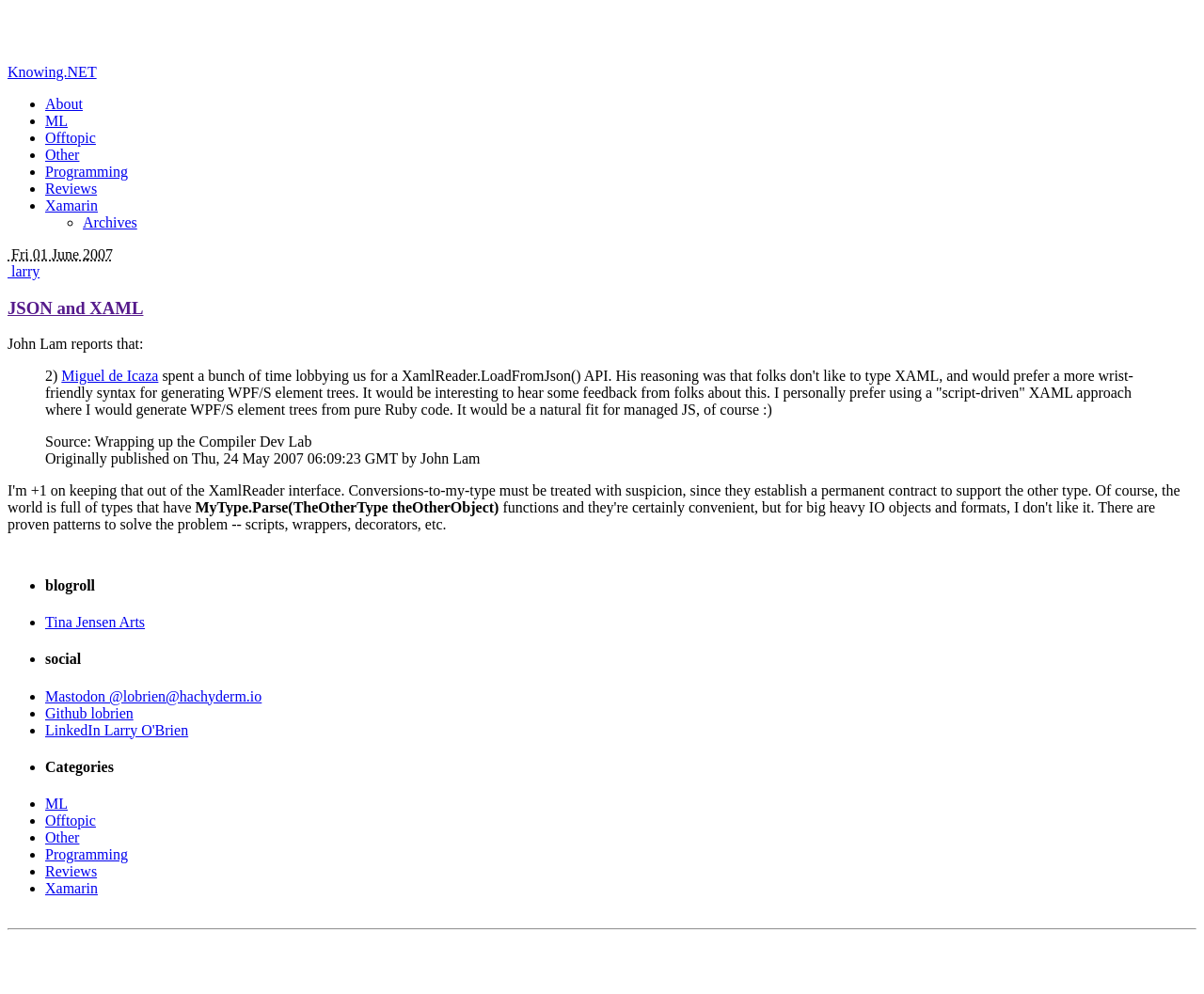What is the link to the social media platform Mastodon?
Based on the visual, give a brief answer using one word or a short phrase.

Mastodon @lobrien@hachyderm.io